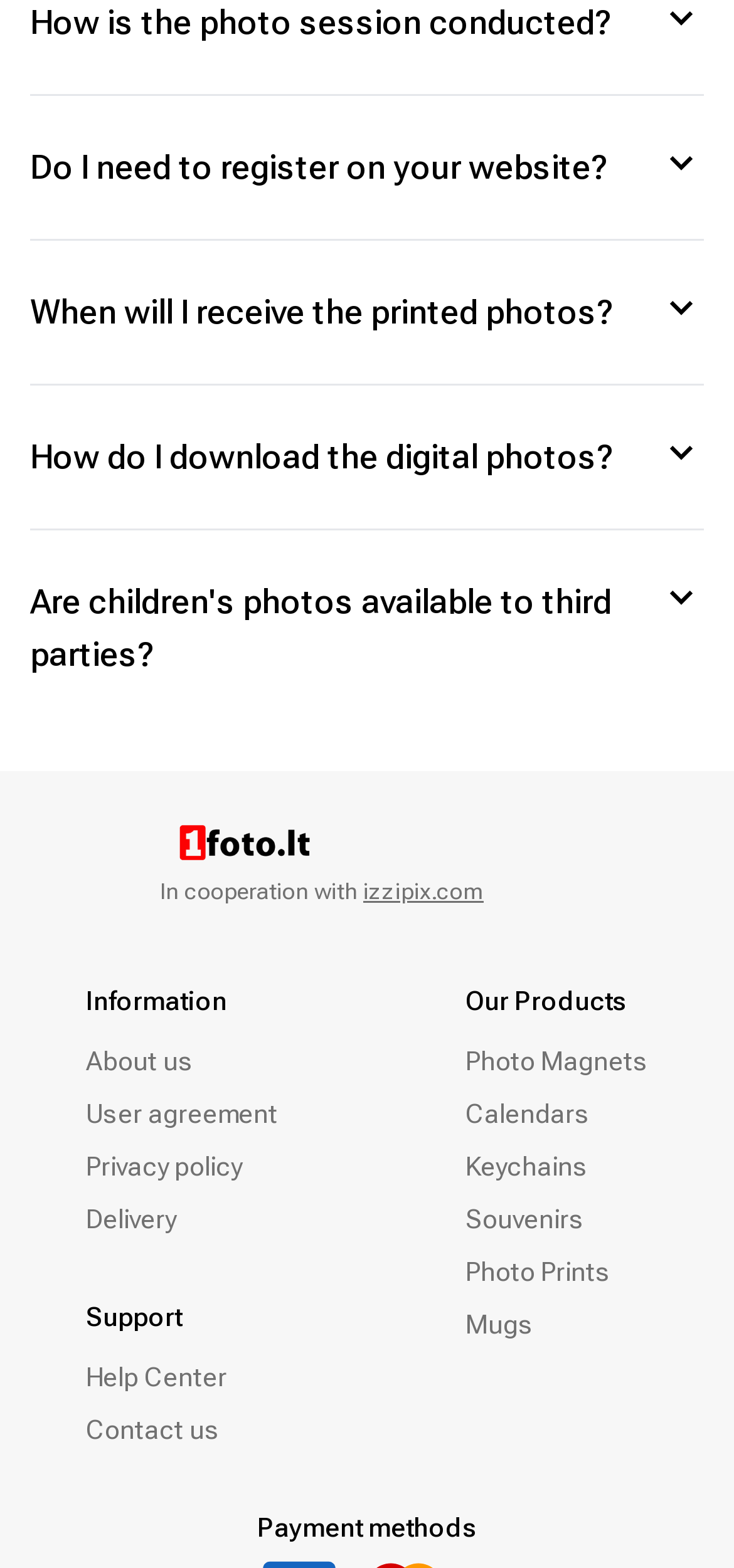For the element described, predict the bounding box coordinates as (top-left x, top-left y, bottom-right x, bottom-right y). All values should be between 0 and 1. Element description: Calendars

[0.634, 0.693, 0.883, 0.727]